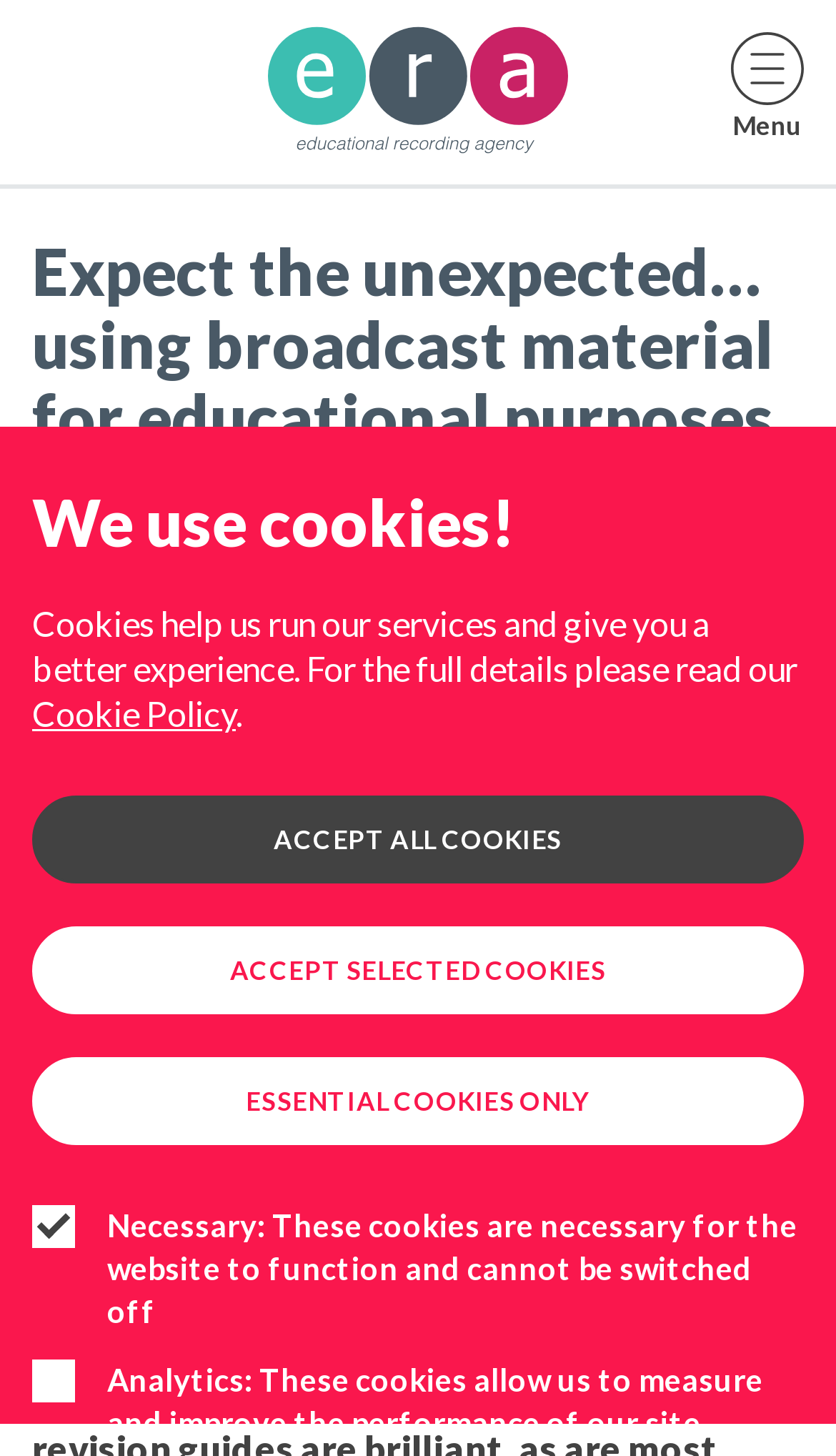Provide the bounding box coordinates of the HTML element this sentence describes: "Cookie Policy". The bounding box coordinates consist of four float numbers between 0 and 1, i.e., [left, top, right, bottom].

[0.038, 0.476, 0.282, 0.504]